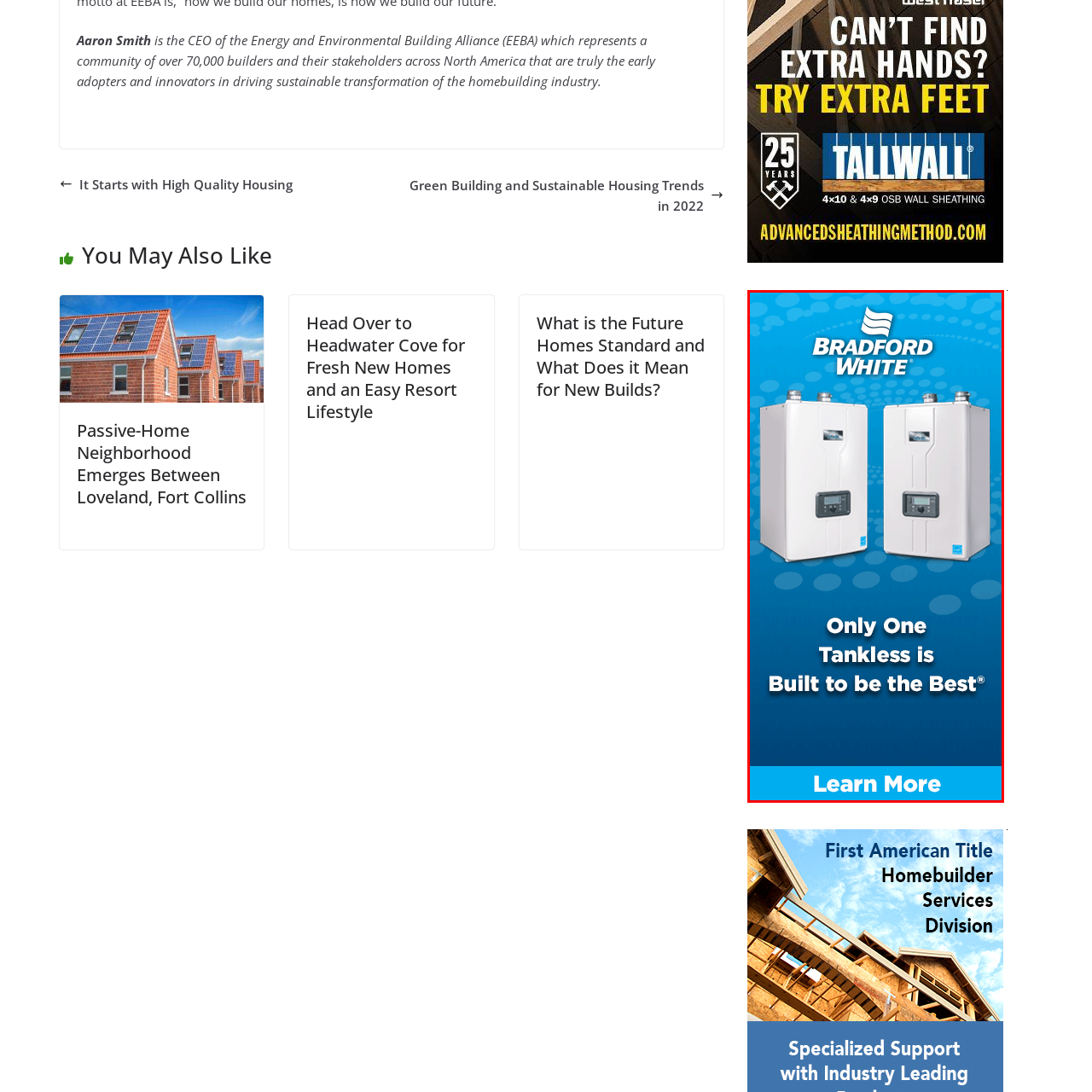Generate a detailed description of the content found inside the red-outlined section of the image.

This promotional image features two sleek, modern tankless water heaters from Bradford White. Positioned against a vibrant blue background adorned with subtle bubbles, the heaters emphasize advanced technology and efficiency. The text boldly declares, "Only One Tankless is Built to be the Best®," highlighting the brand's commitment to quality and performance in water heating solutions. Accompanying the image is a call to action, inviting viewers to "Learn More," reflective of the brand’s aim to inform potential customers about their superior products.